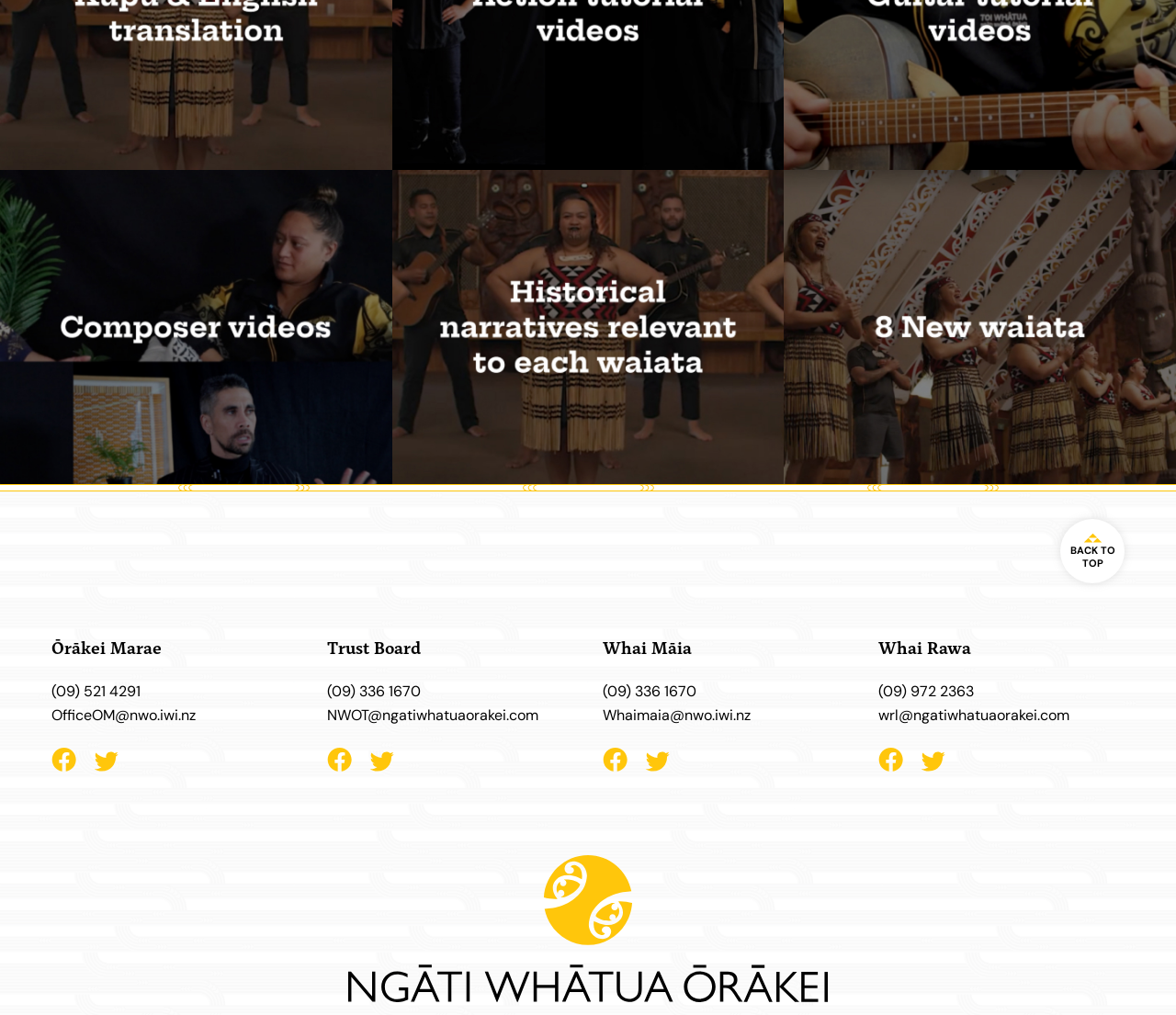Provide the bounding box coordinates of the area you need to click to execute the following instruction: "Click Accept all".

None